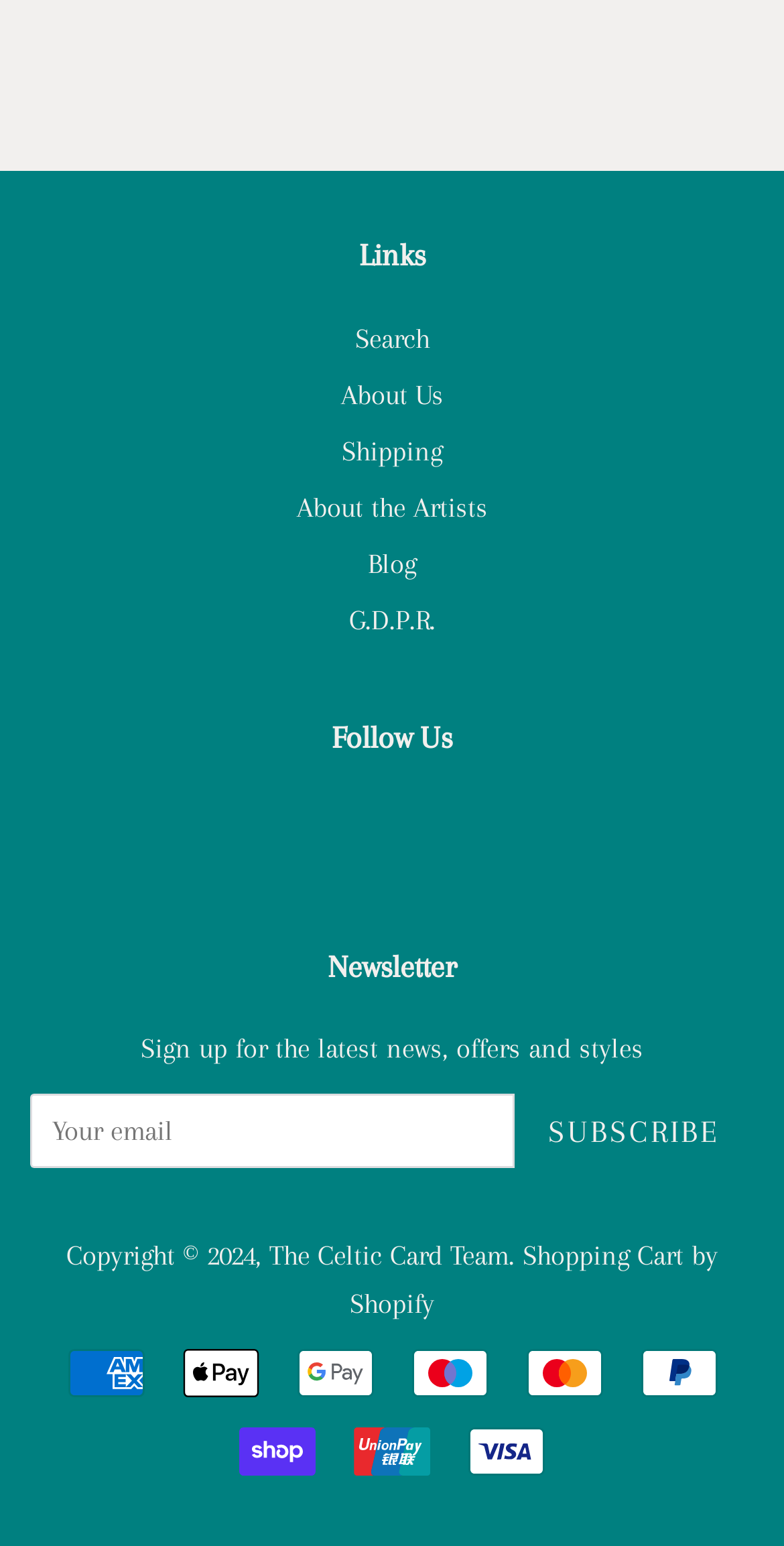Please determine the bounding box coordinates of the clickable area required to carry out the following instruction: "View the blog". The coordinates must be four float numbers between 0 and 1, represented as [left, top, right, bottom].

[0.469, 0.354, 0.531, 0.375]